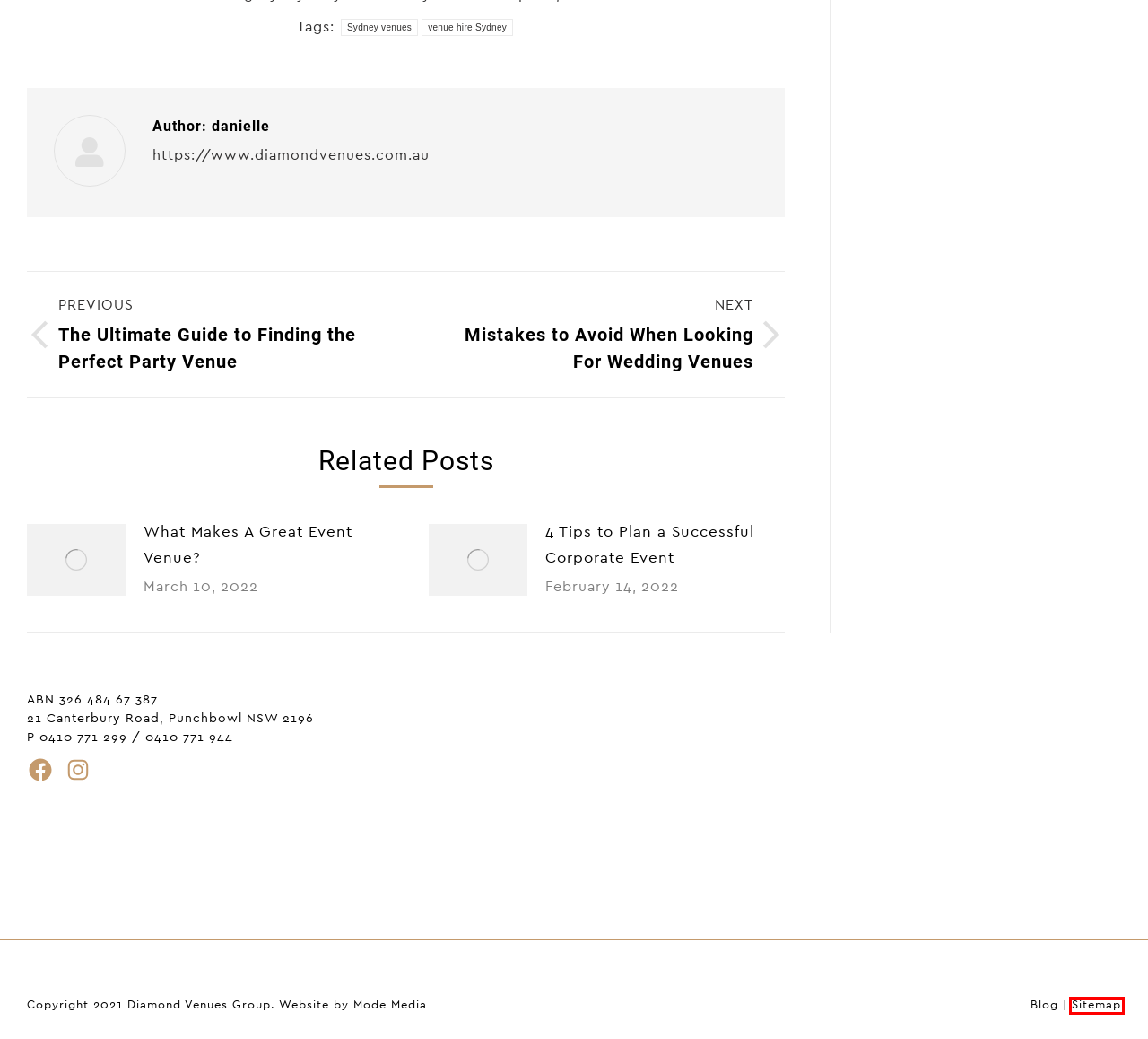You are given a screenshot depicting a webpage with a red bounding box around a UI element. Select the description that best corresponds to the new webpage after clicking the selected element. Here are the choices:
A. Sitemap | Diamond Venues Group
B. venue hire Sydney Archives | Diamond Venues Group
C. 4 Tips to Plan a Successful Corporate Event
D. Events Hire Sydney | Diamond Venues Group
E. Venue Hire Sydney | Diamond Venues Group
F. Sydney venues Archives | Diamond Venues Group
G. About Us | Diamond Venues Group
H. Branding Agency | Creative Digital Agency | Modemedia

A